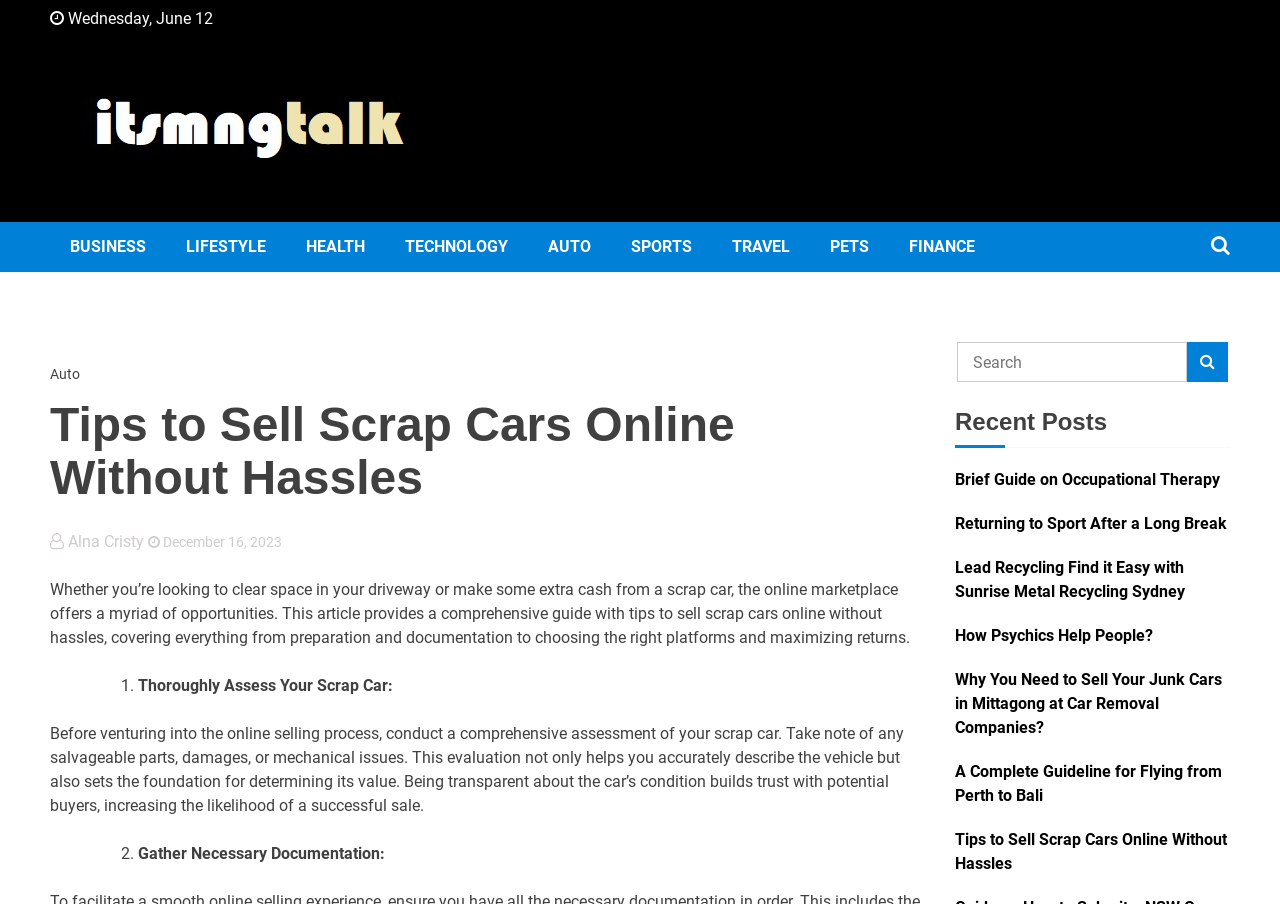Please identify the bounding box coordinates of the clickable element to fulfill the following instruction: "Search for something". The coordinates should be four float numbers between 0 and 1, i.e., [left, top, right, bottom].

[0.748, 0.378, 0.928, 0.423]